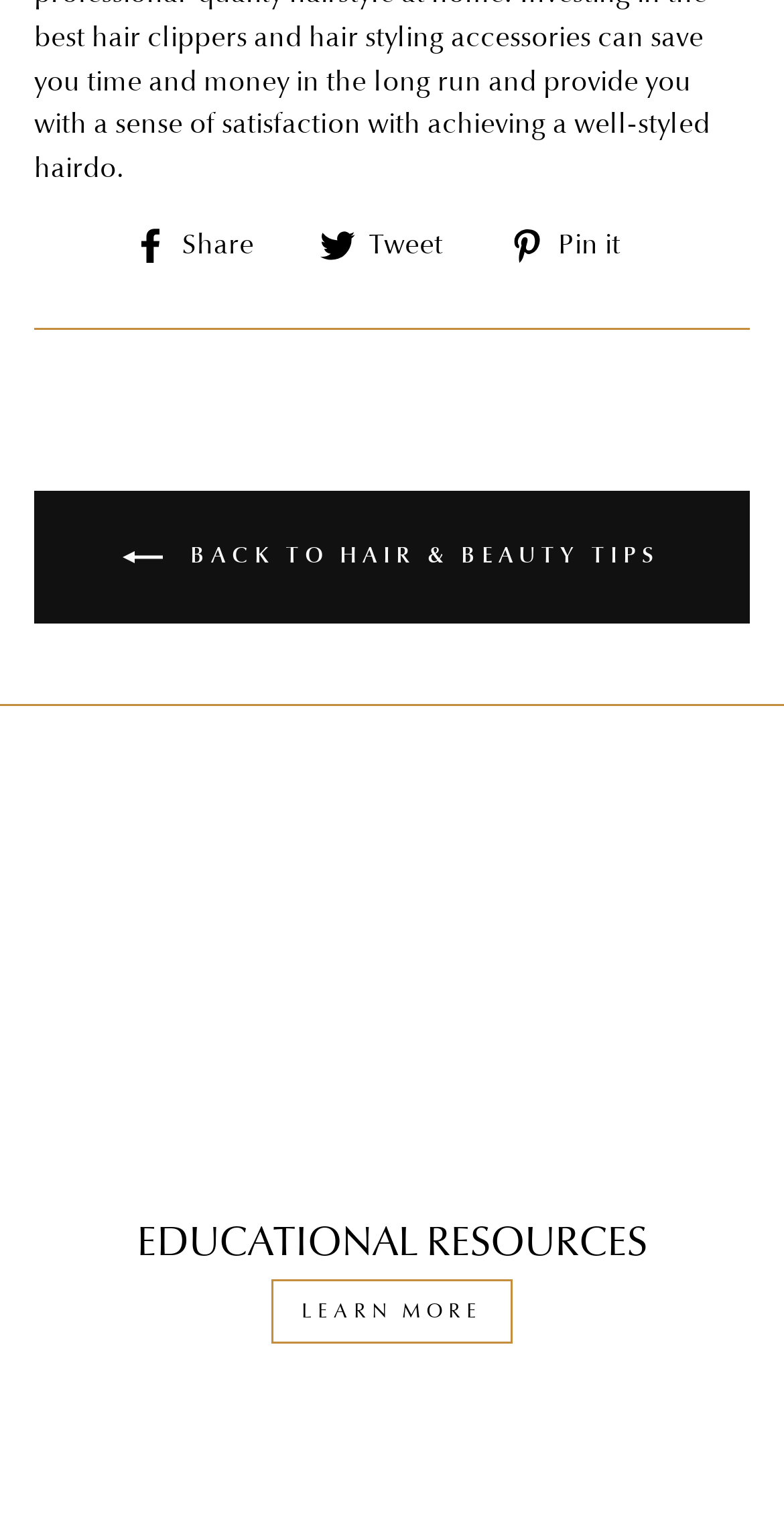What is the first social media platform to share on?
By examining the image, provide a one-word or phrase answer.

Facebook